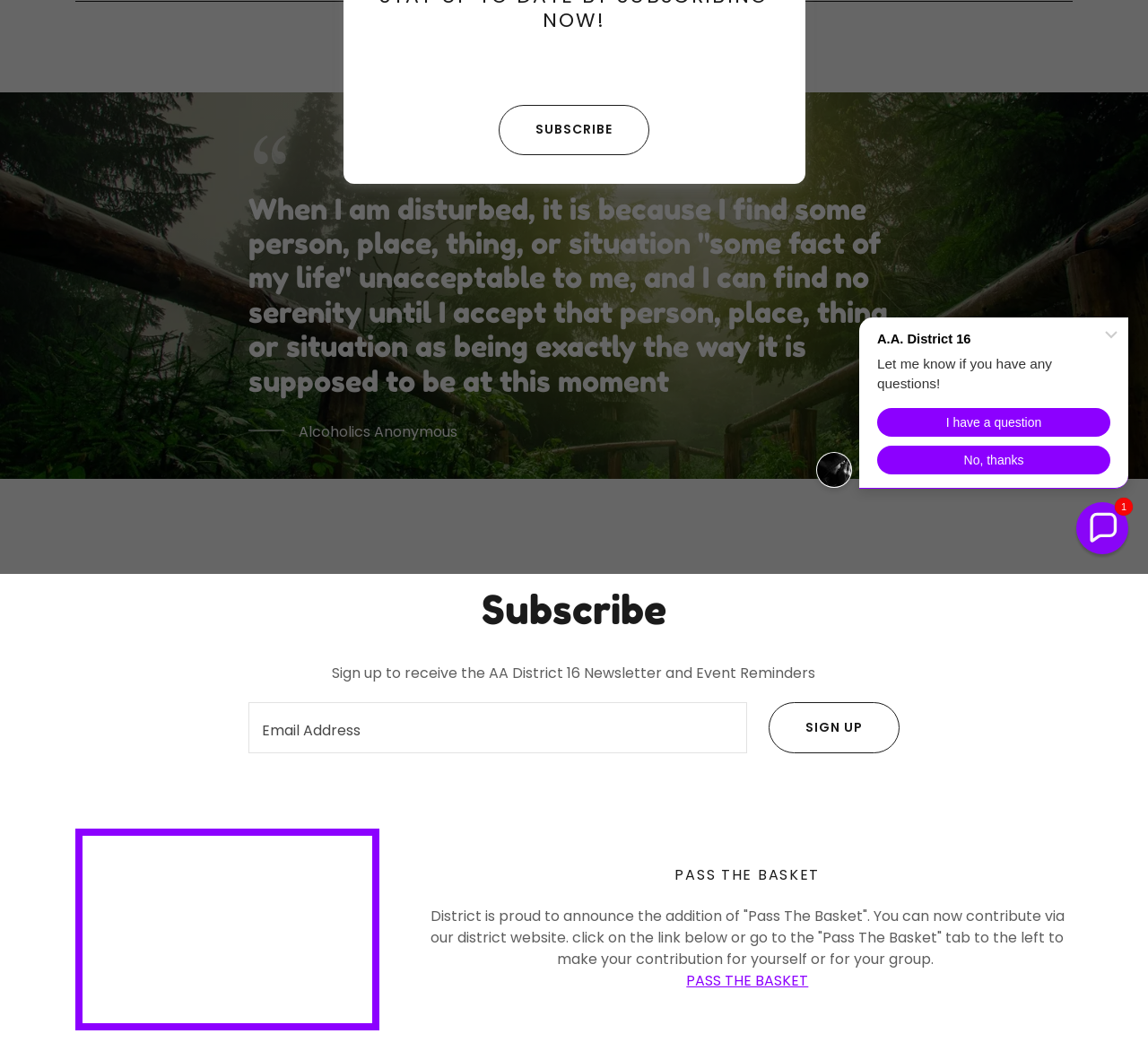Using the provided element description: "SUBSCRIBE", determine the bounding box coordinates of the corresponding UI element in the screenshot.

[0.434, 0.099, 0.566, 0.147]